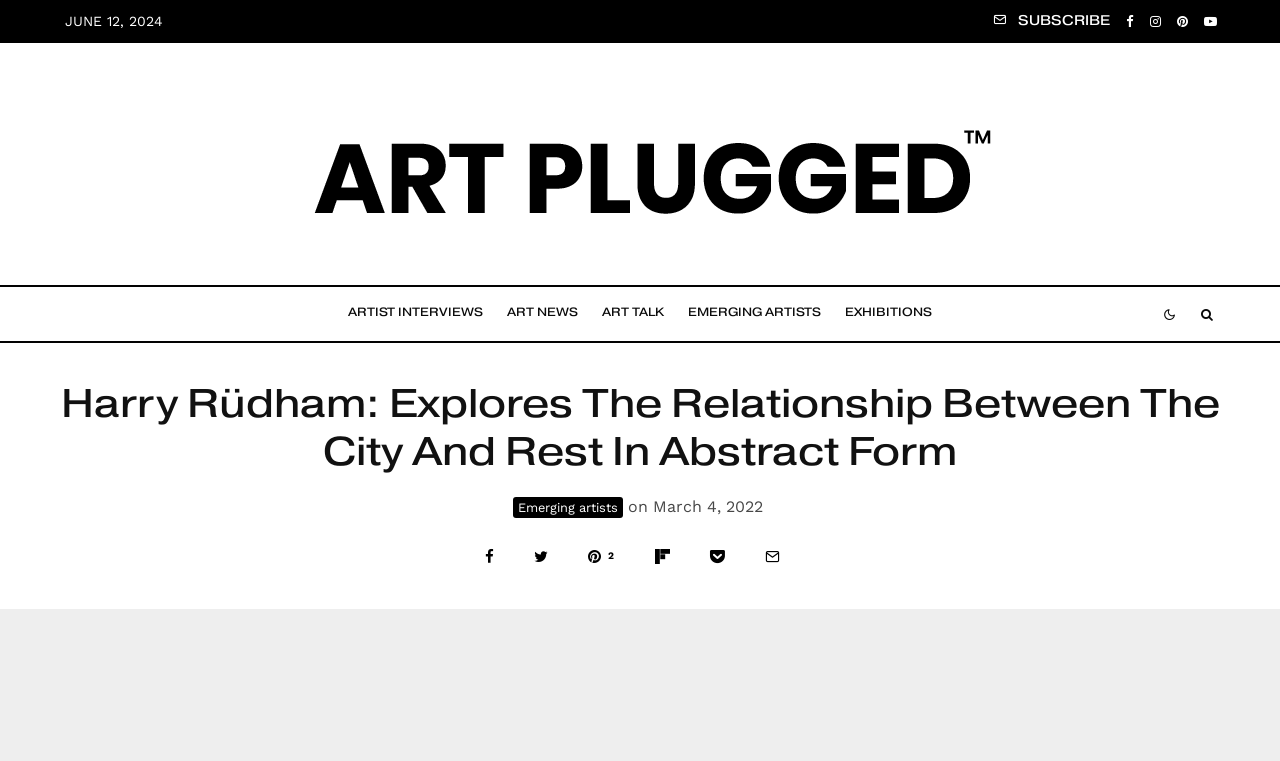Show the bounding box coordinates of the region that should be clicked to follow the instruction: "Search for Moong Dal Price."

None